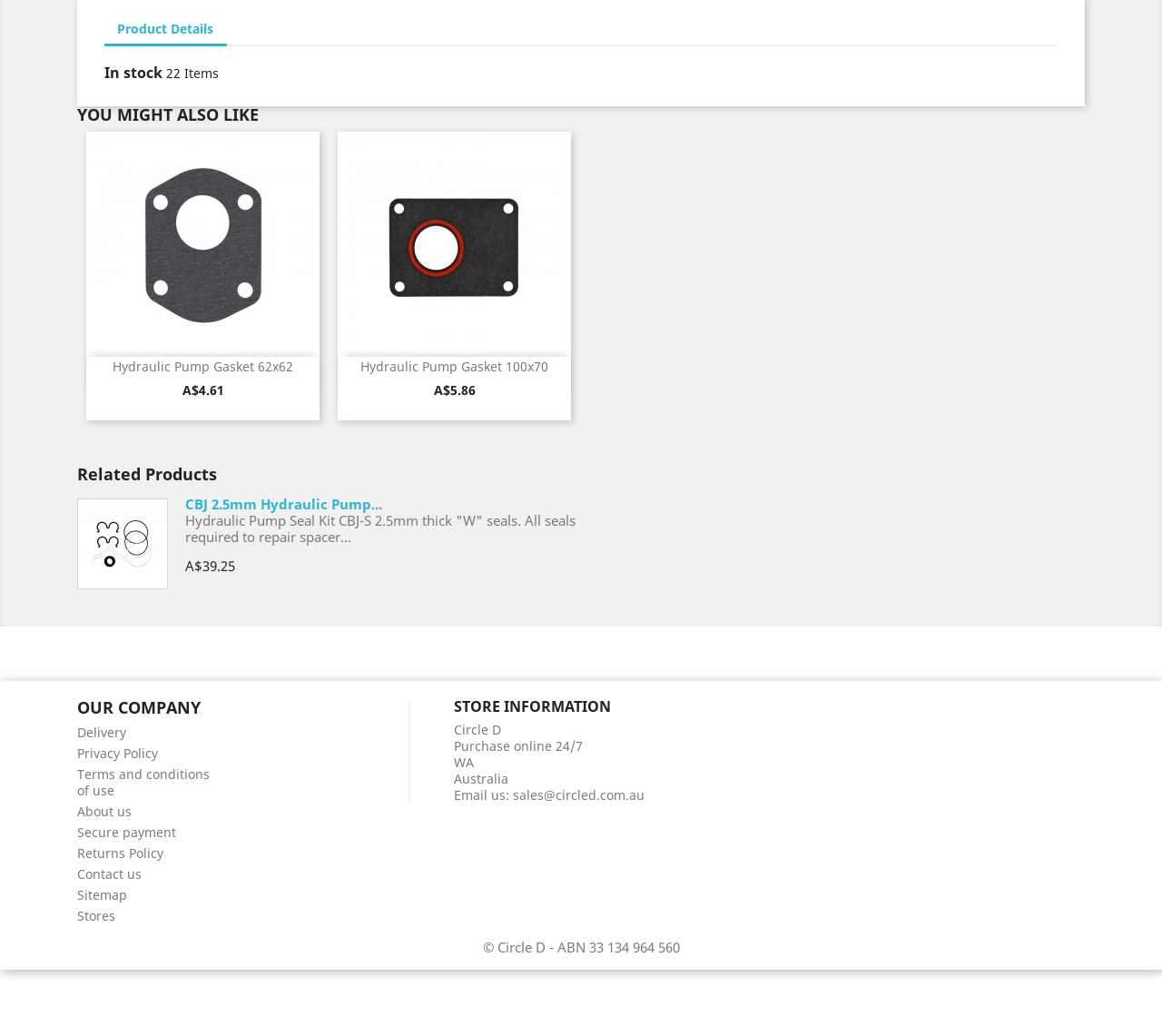How many items are in stock?
Could you give a comprehensive explanation in response to this question?

I found the answer by looking at the 'StaticText' element with the text '22 Items' which is located inside the 'tabpanel' element.